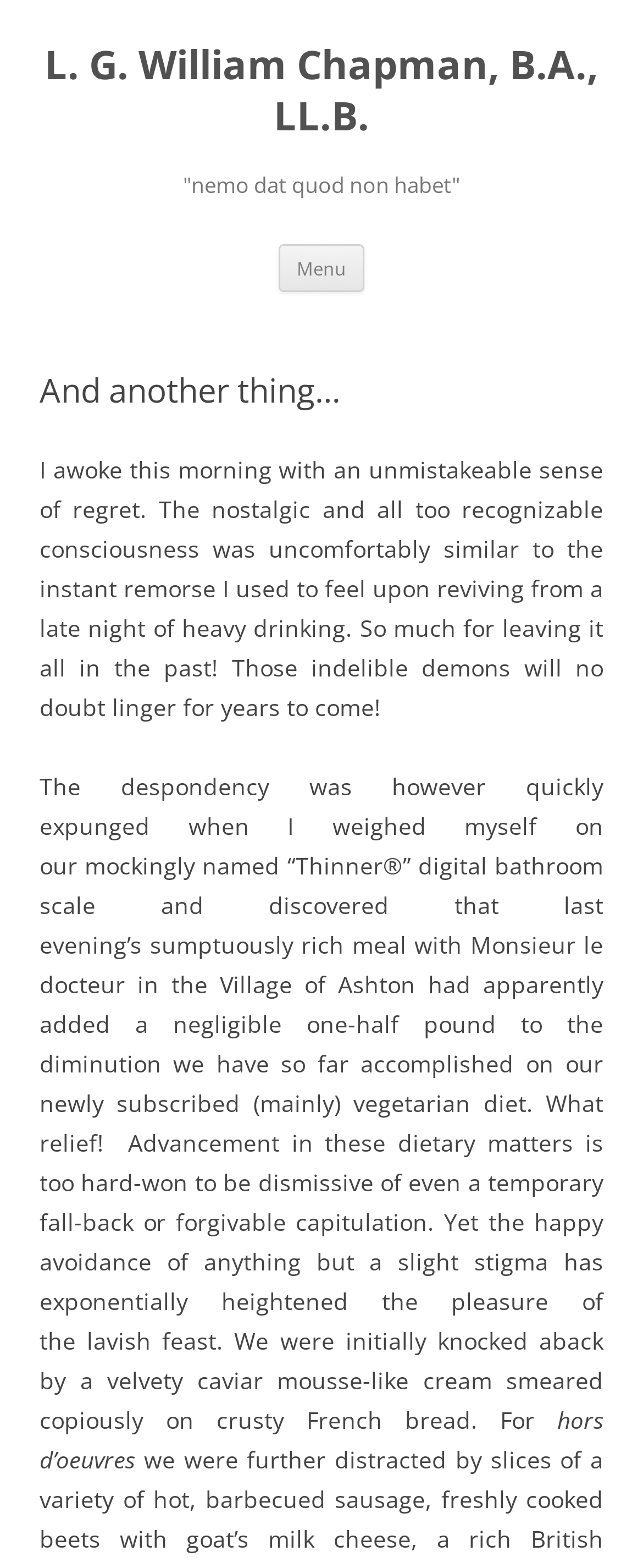Identify the webpage's primary heading and generate its text.

L. G. William Chapman, B.A., LL.B.